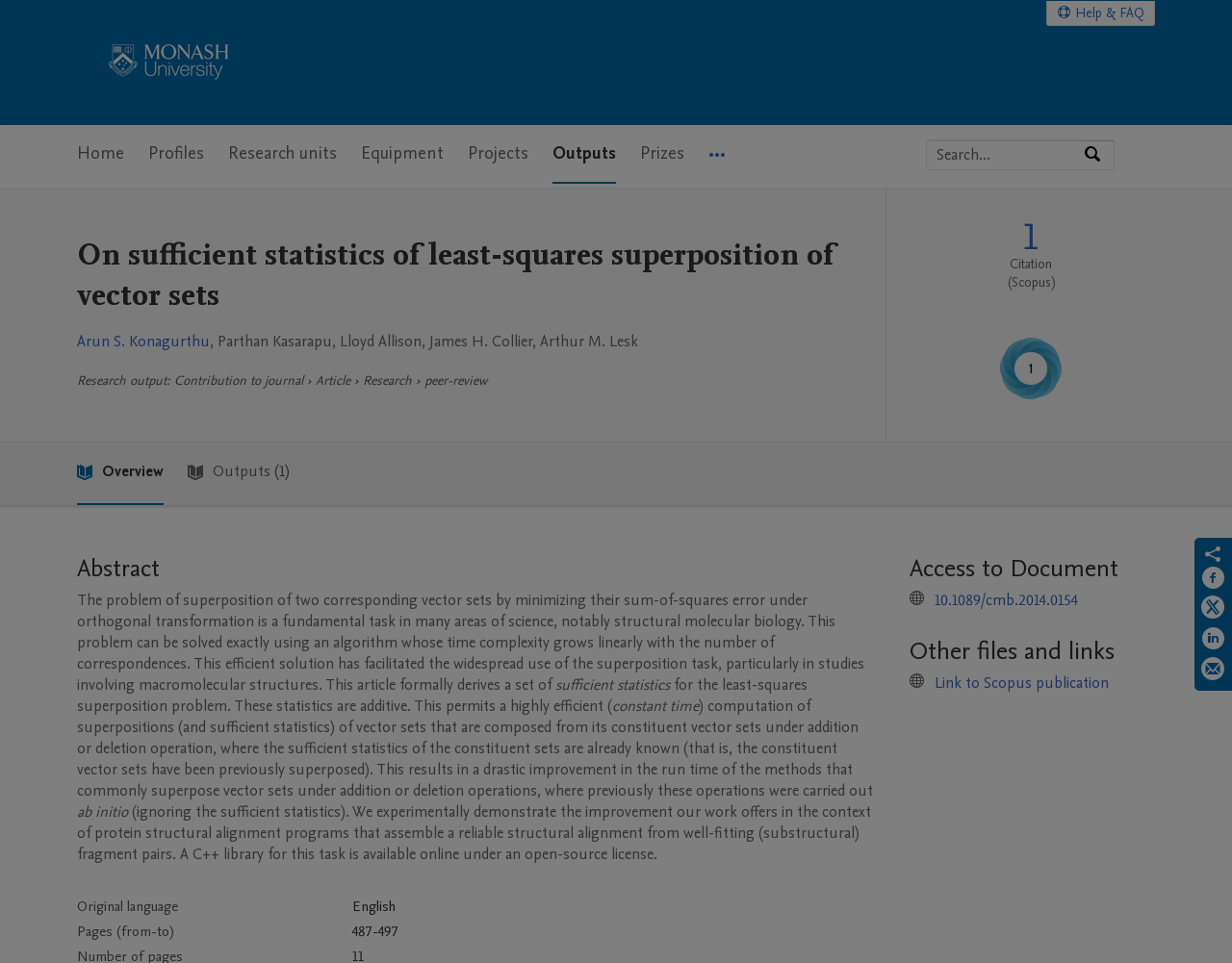What is the language of the original document?
Please interpret the details in the image and answer the question thoroughly.

I found the answer by looking at the table with the row headers, where the original language is specified as English.